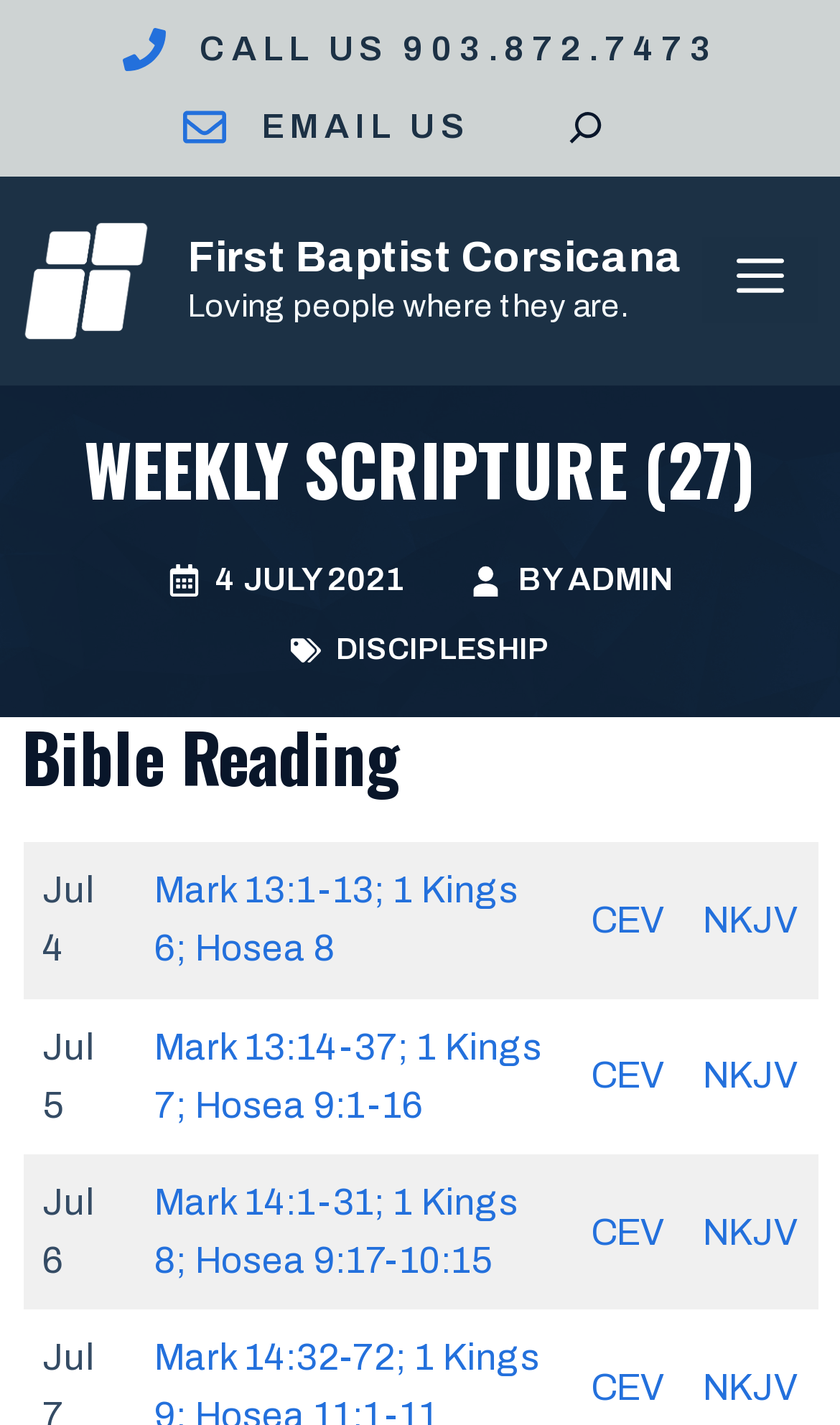Locate the UI element described by NKJV in the provided webpage screenshot. Return the bounding box coordinates in the format (top-left x, top-left y, bottom-right x, bottom-right y), ensuring all values are between 0 and 1.

[0.837, 0.631, 0.95, 0.66]